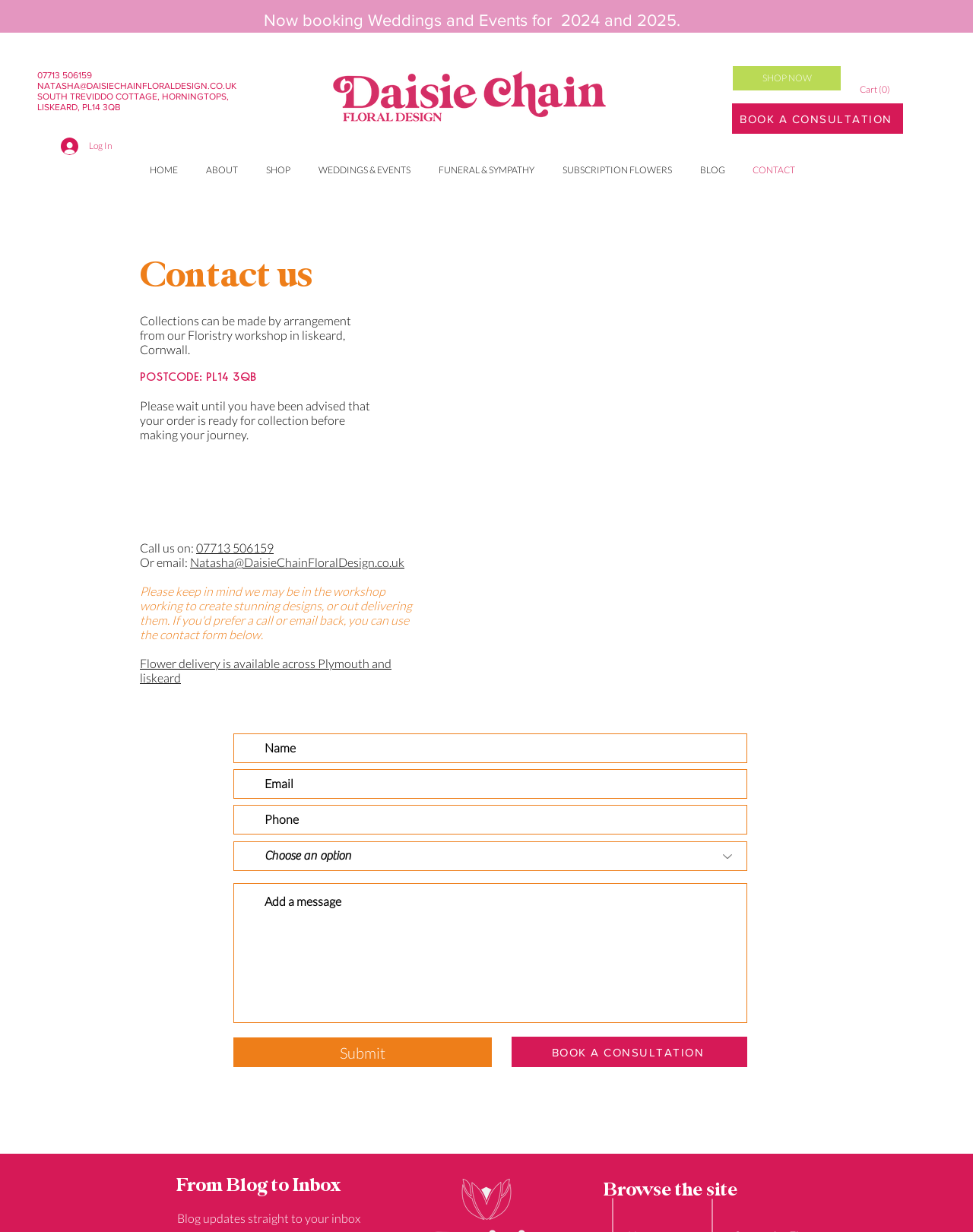Determine the bounding box coordinates of the element's region needed to click to follow the instruction: "Enter your name in the 'Name' field". Provide these coordinates as four float numbers between 0 and 1, formatted as [left, top, right, bottom].

[0.24, 0.595, 0.768, 0.619]